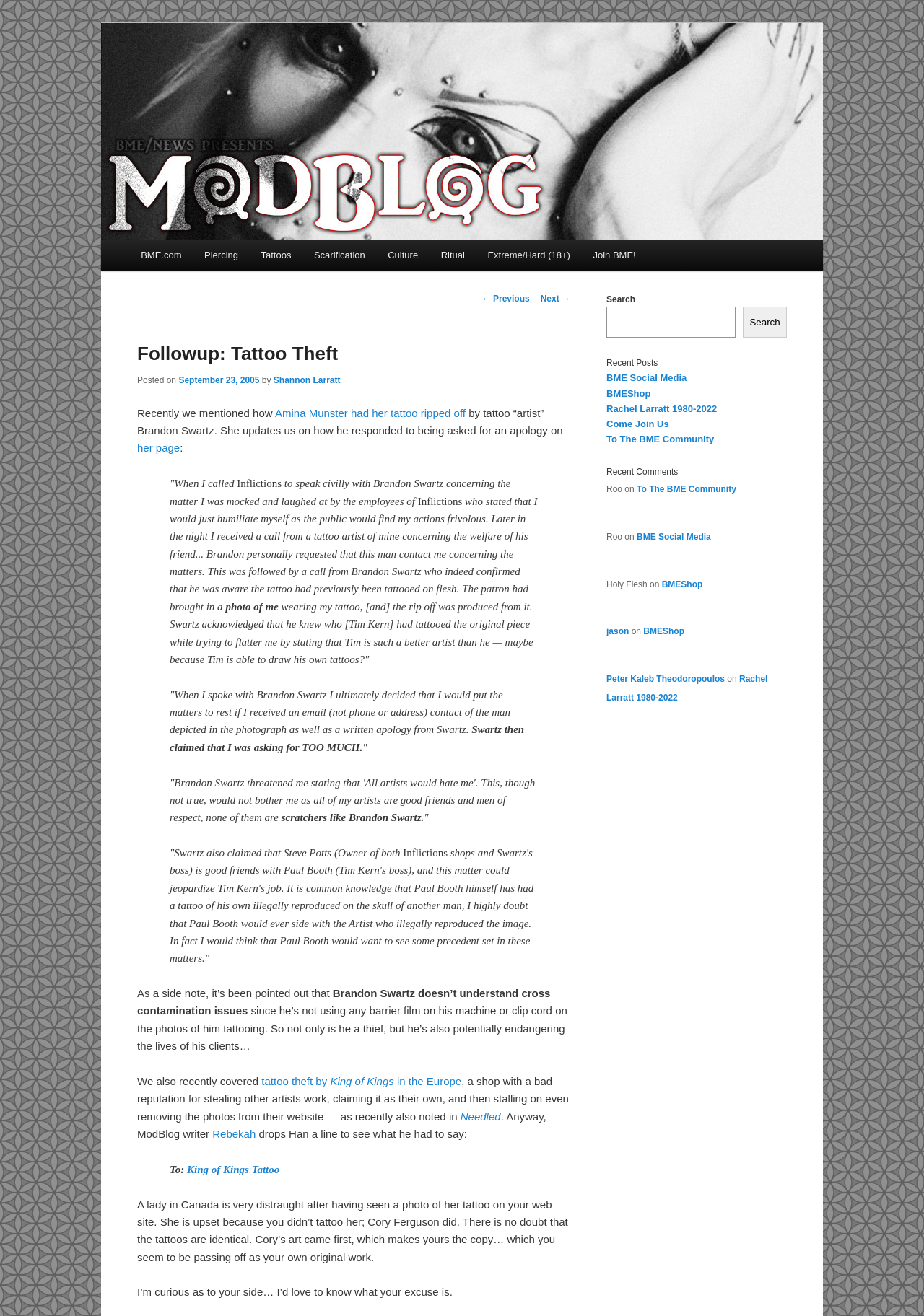Pinpoint the bounding box coordinates of the element that must be clicked to accomplish the following instruction: "Read the recent post 'Followup: Tattoo Theft'". The coordinates should be in the format of four float numbers between 0 and 1, i.e., [left, top, right, bottom].

[0.148, 0.25, 0.617, 0.284]